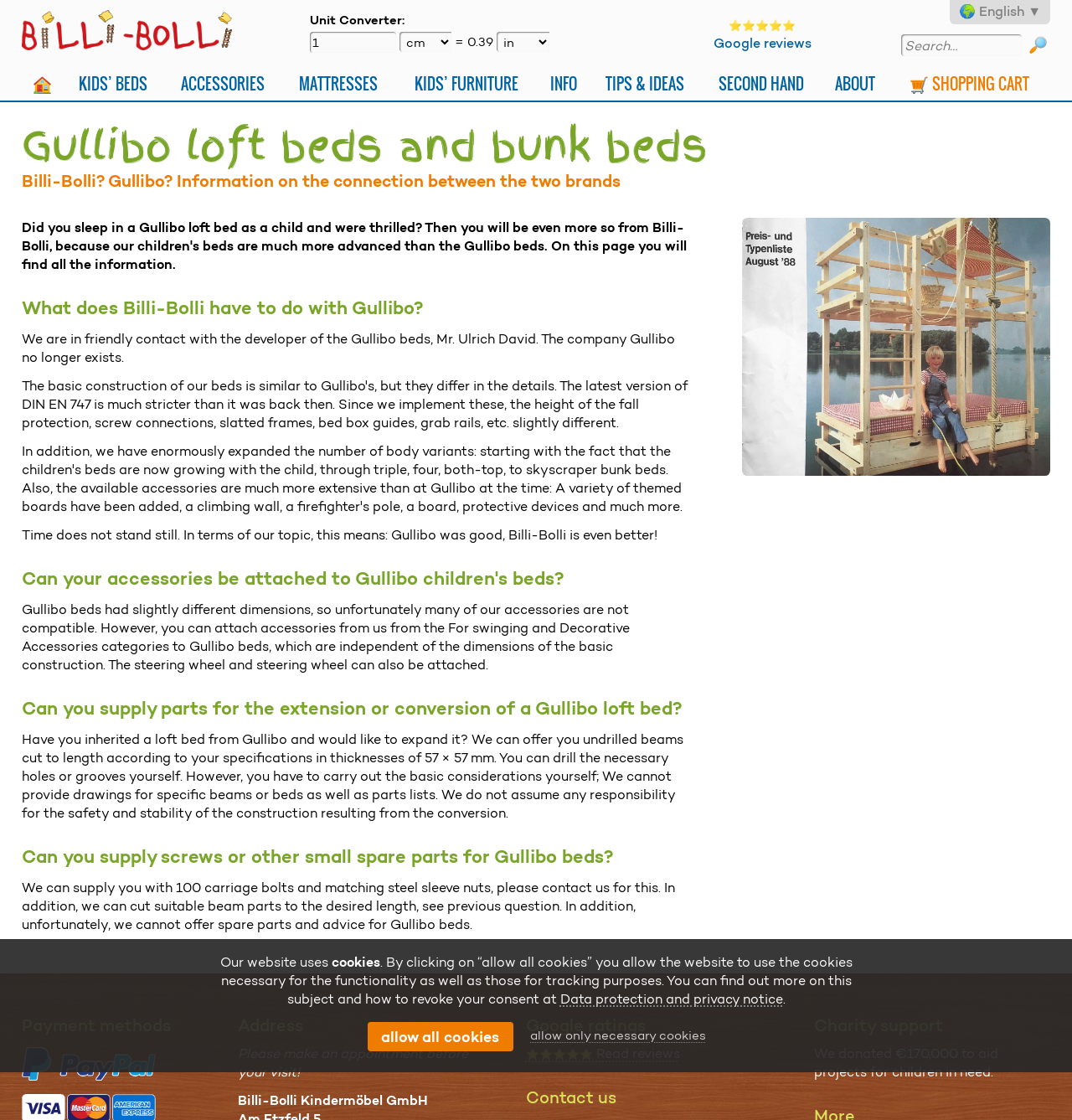Determine the bounding box coordinates of the element's region needed to click to follow the instruction: "Click on SHOP". Provide these coordinates as four float numbers between 0 and 1, formatted as [left, top, right, bottom].

None